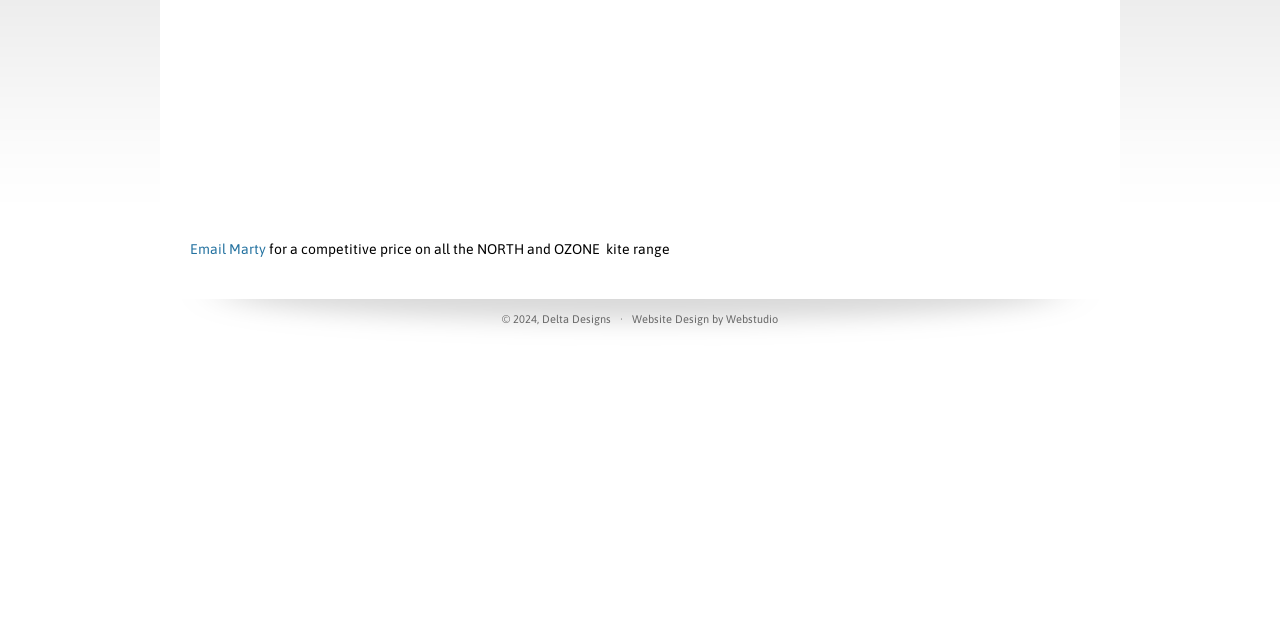Based on the element description Website Design by Webstudio, identify the bounding box of the UI element in the given webpage screenshot. The coordinates should be in the format (top-left x, top-left y, bottom-right x, bottom-right y) and must be between 0 and 1.

[0.494, 0.489, 0.608, 0.508]